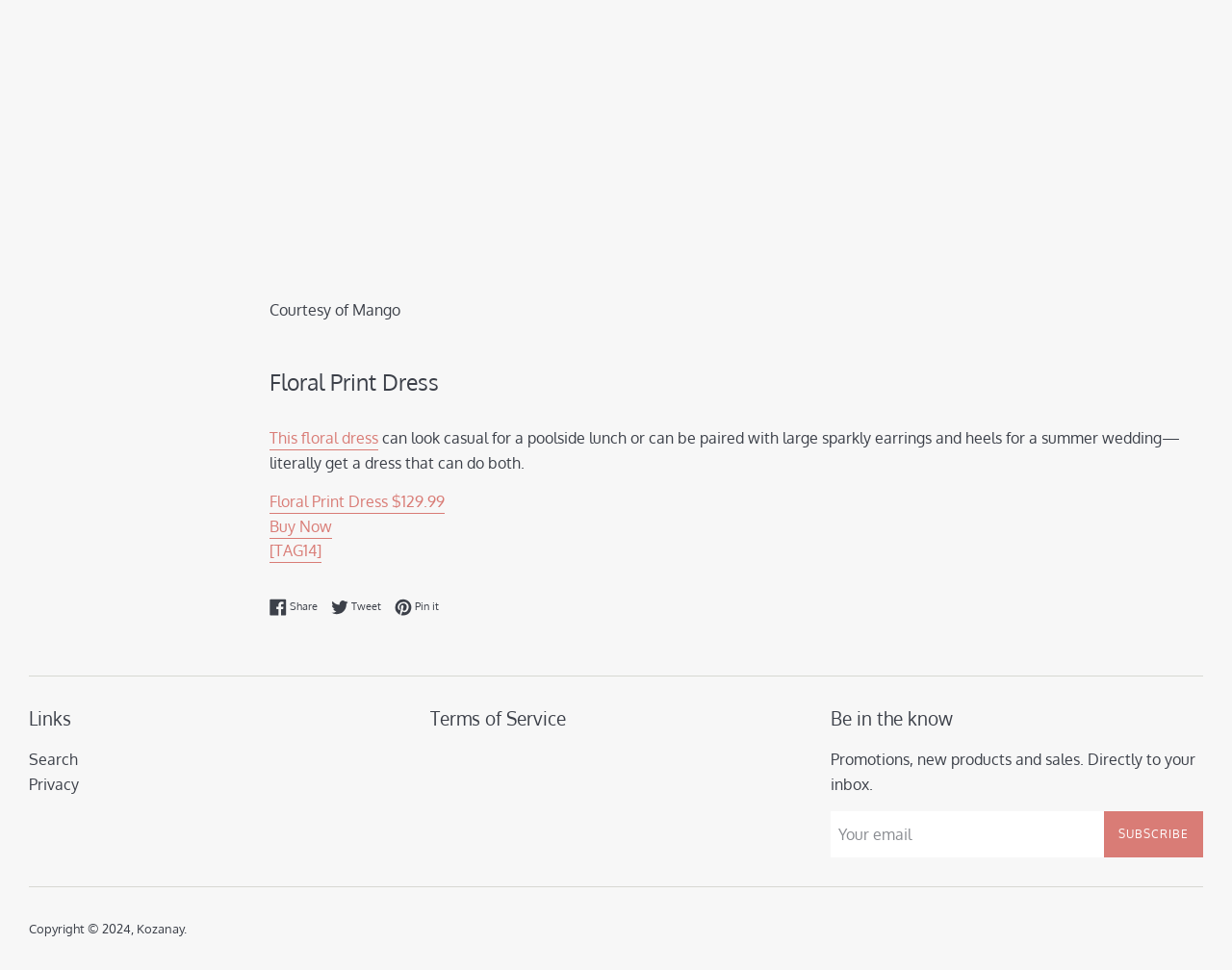Determine the bounding box coordinates for the clickable element required to fulfill the instruction: "Click on the 'See more' link". Provide the coordinates as four float numbers between 0 and 1, i.e., [left, top, right, bottom].

None